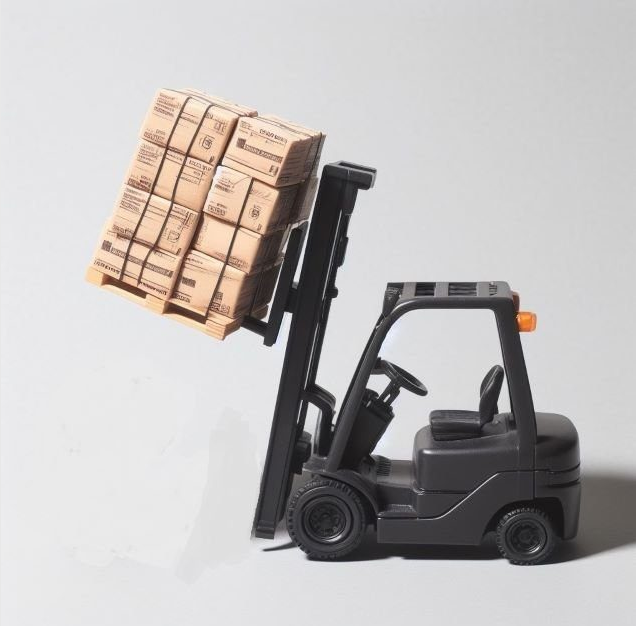Paint a vivid picture with your words by describing the image in detail.

In this image, a miniature black forklift is depicted lifting a stacked load of cardboard boxes secured on a wooden pallet. The forklift's design showcases a realistic structure, including a steering wheel and a compact driver’s seat, suggesting functionality. The load is elevated, illustrating the forklift's capability to handle and transport goods safely within a warehouse or industrial setting. This visual representation emphasizes the critical role of forklift components in preventing accidents, particularly ensuring that loads remain secure to avoid falling hazards, a key concern in warehouse operations.